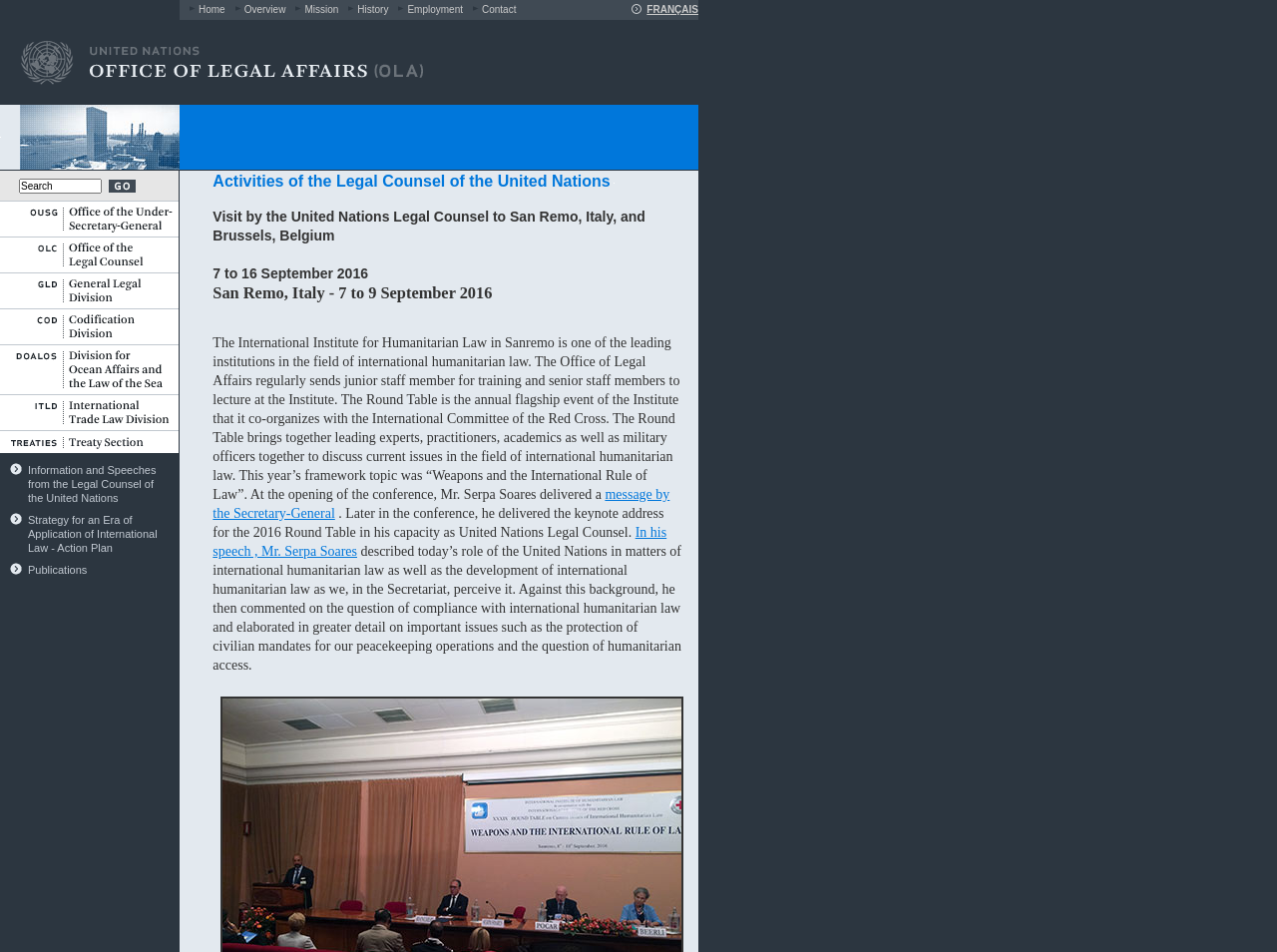Find and provide the bounding box coordinates for the UI element described with: "message by the Secretary-General".

[0.167, 0.511, 0.524, 0.547]